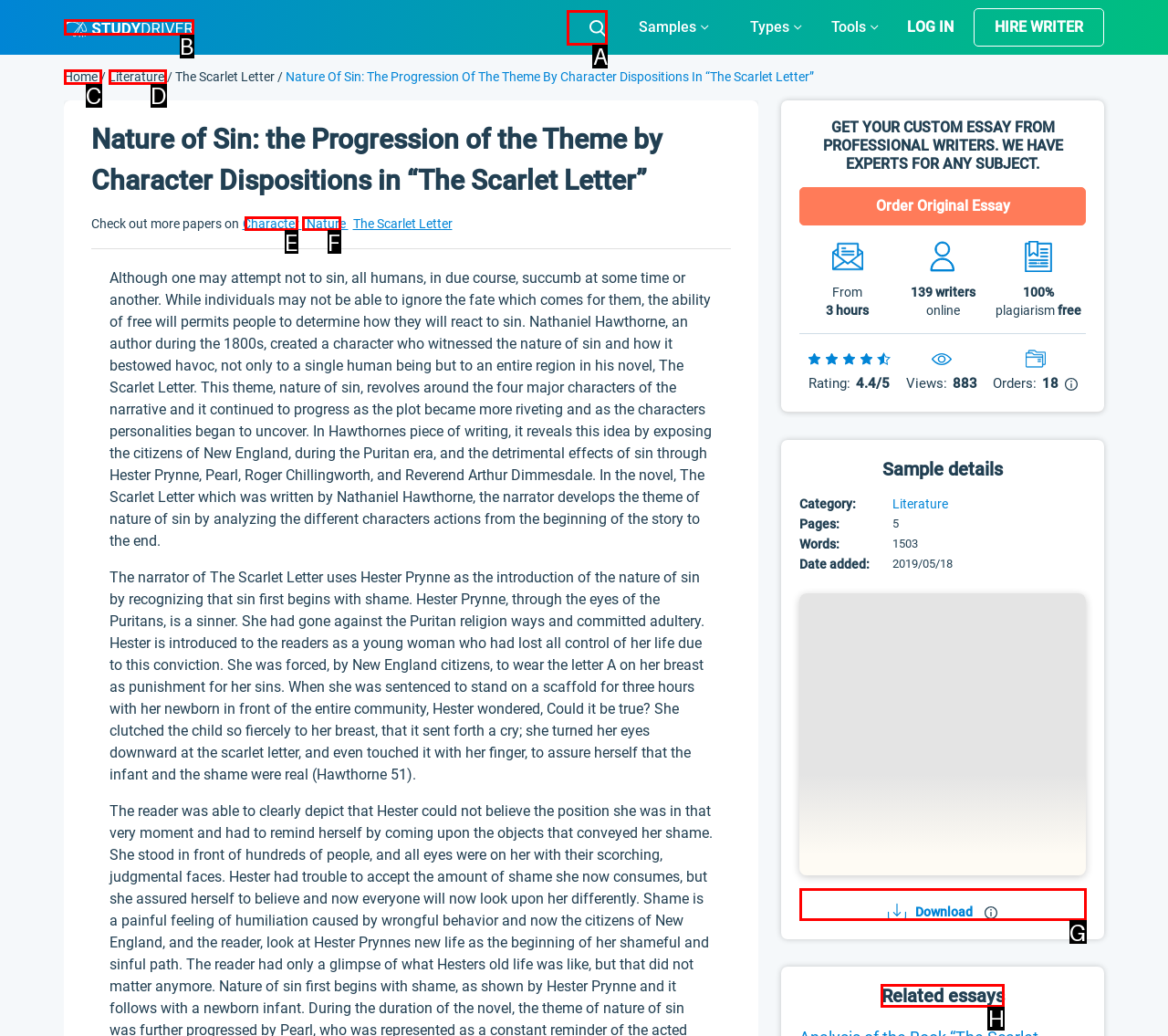Identify the correct UI element to click to follow this instruction: View related essays
Respond with the letter of the appropriate choice from the displayed options.

H